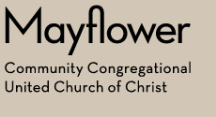Provide an in-depth description of the image you see.

The image features the logo and name of the Mayflower Community Congregational United Church of Christ. The design showcases a modern and inviting style, reflective of the church's community-oriented values. The bold, uppercase lettering of "Mayflower" stands prominently at the top, conveying a sense of strength and identity. Below, the words "Community Congregational United Church of Christ" are presented in a simpler, elegant font, emphasizing the church's inclusive nature and commitment to service. This visual representation aligns with the church's mission to create a supportive environment for individuals and families within the community.